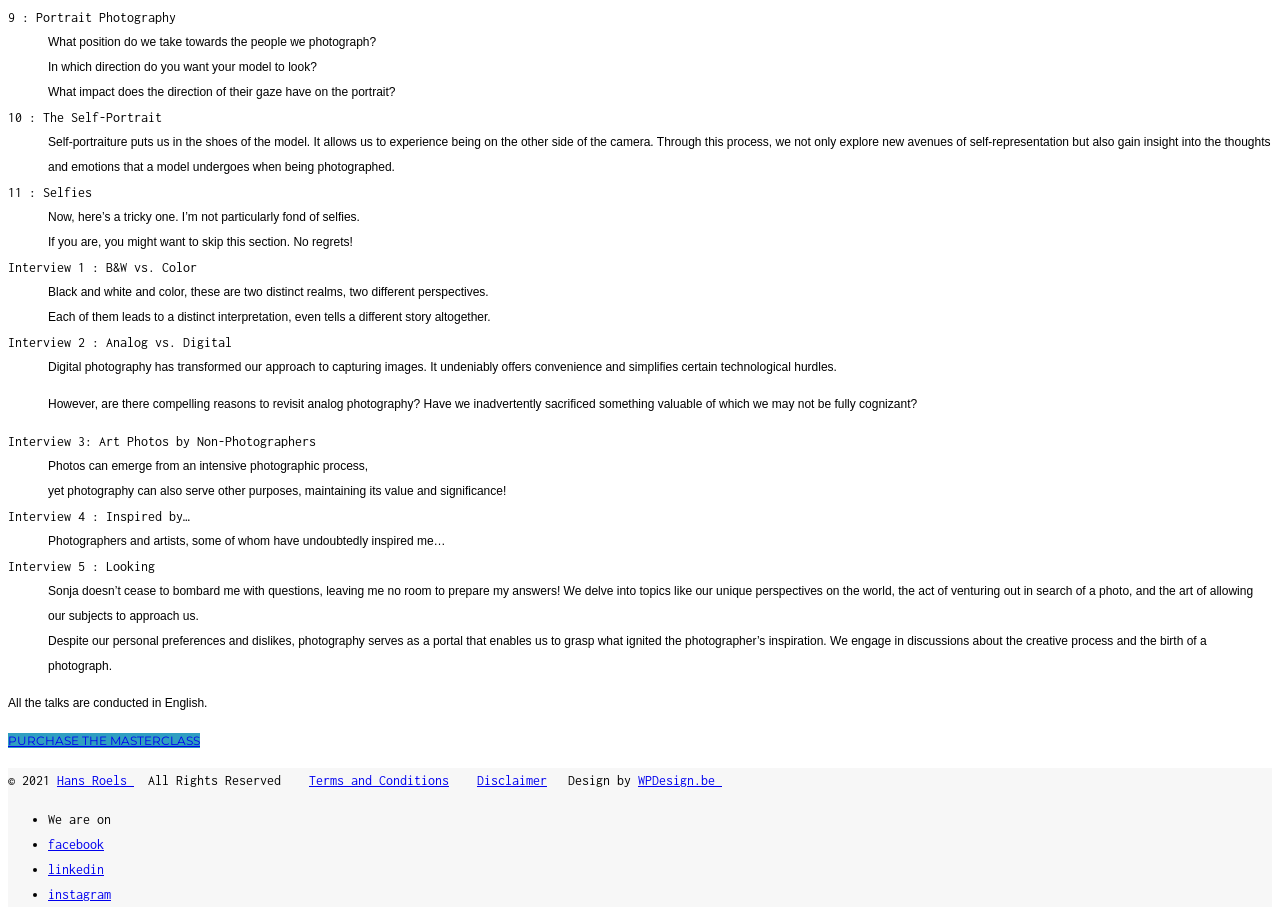Please give a succinct answer to the question in one word or phrase:
Who is the copyright holder of this webpage?

Hans Roels